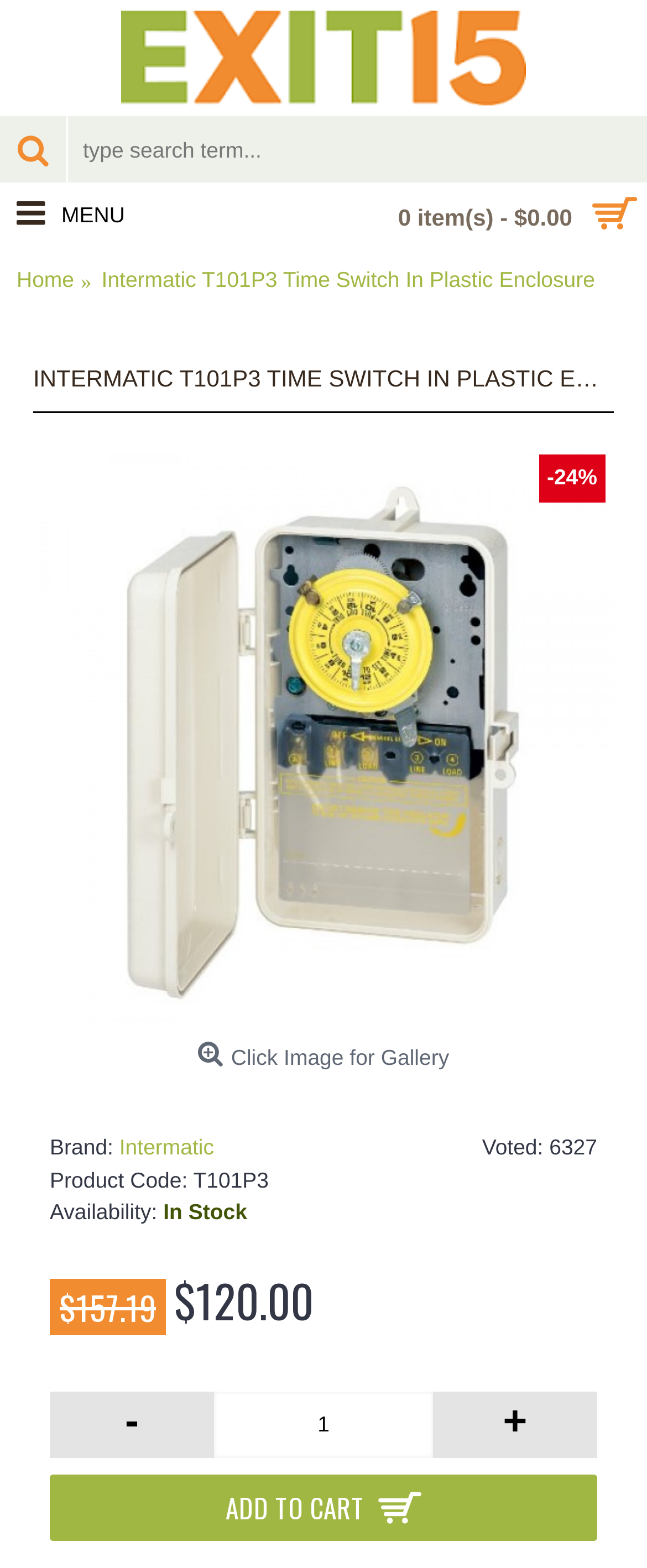What is the discount percentage?
Using the image, respond with a single word or phrase.

24%